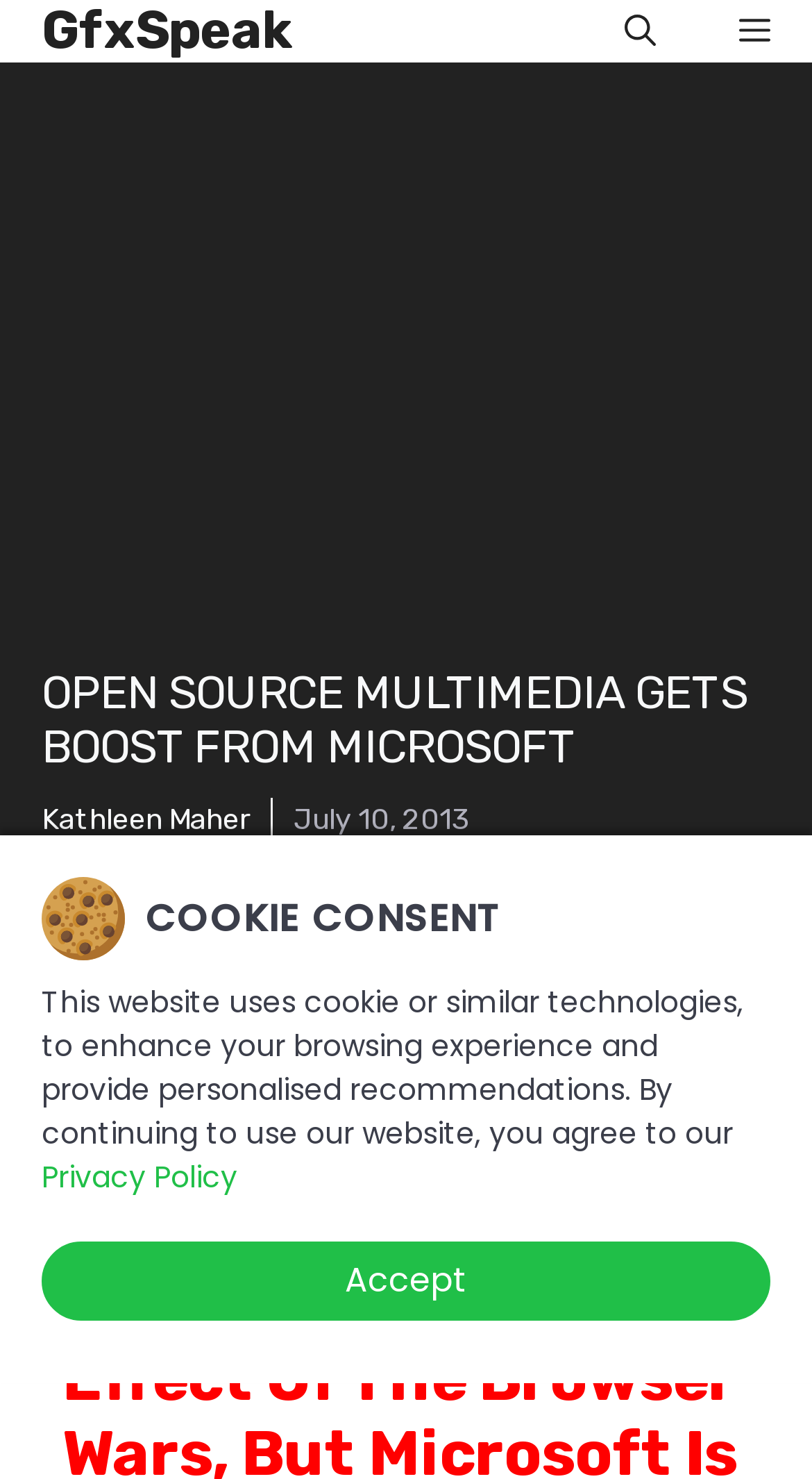Analyze the image and provide a detailed answer to the question: What is the date of the article?

I found the date by looking at the static text element with the text 'July 10, 2013' which is located next to the author's name.